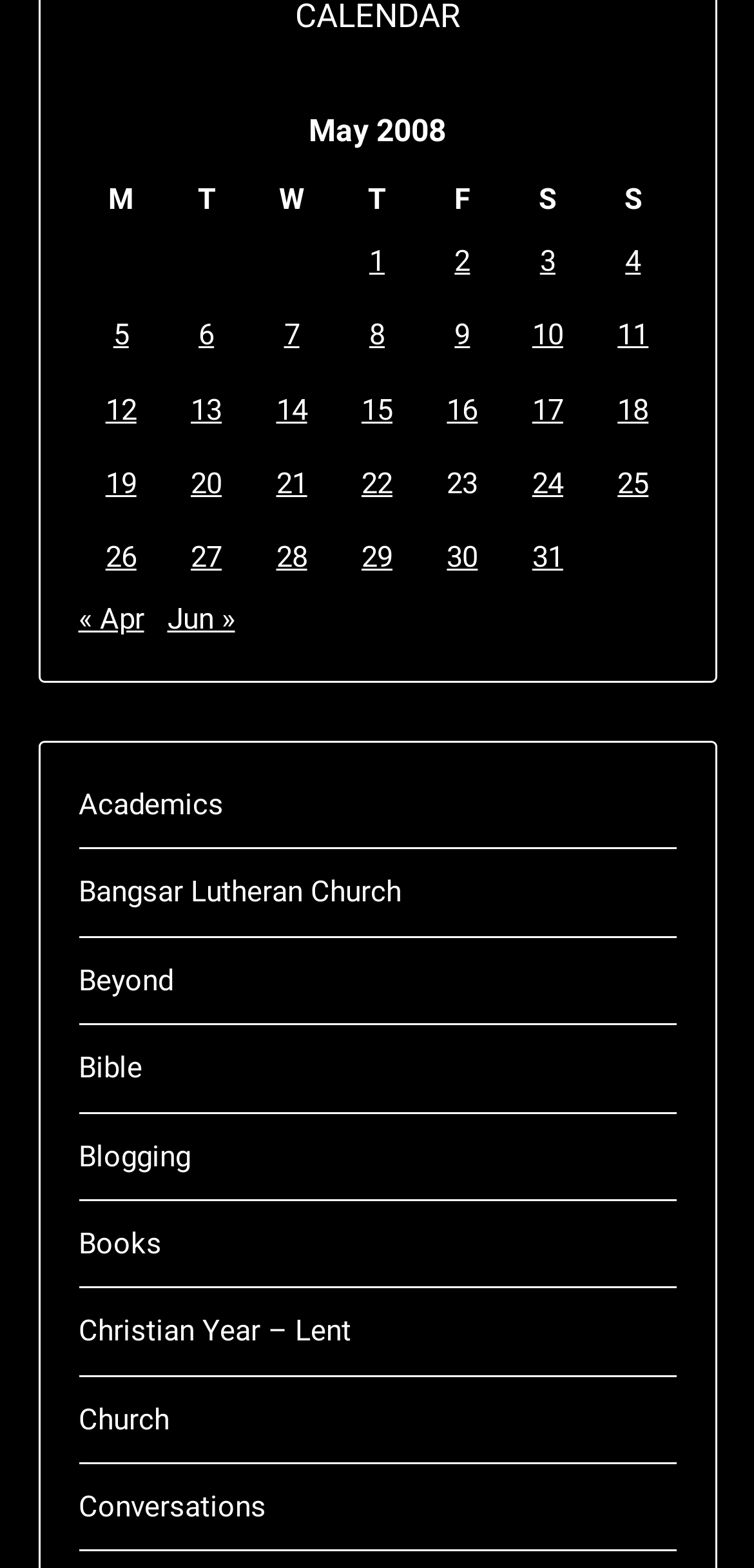Identify the bounding box coordinates for the UI element described as follows: "6". Ensure the coordinates are four float numbers between 0 and 1, formatted as [left, top, right, bottom].

[0.263, 0.202, 0.284, 0.225]